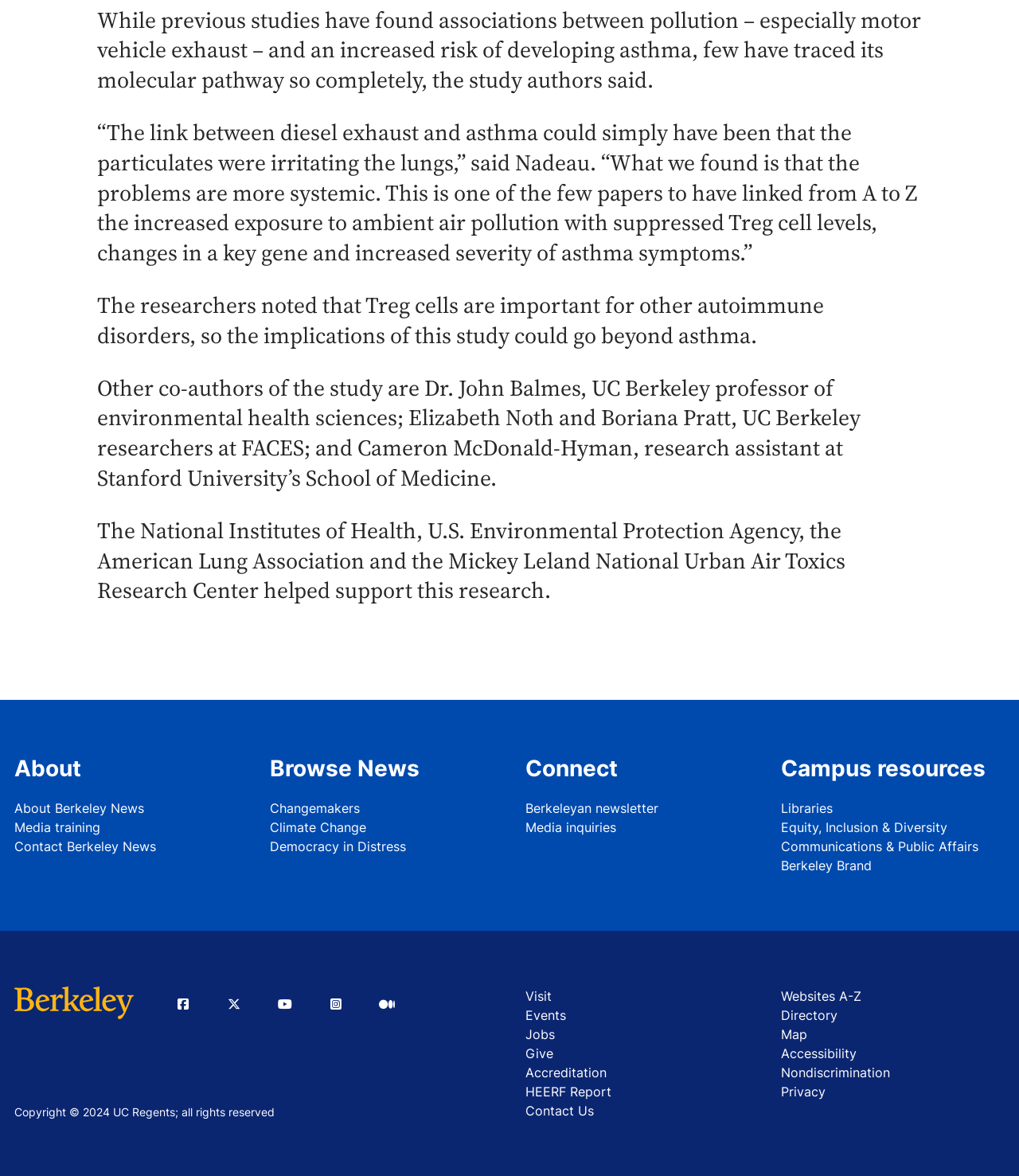Who is the researcher quoted in the article? Examine the screenshot and reply using just one word or a brief phrase.

Nadeau